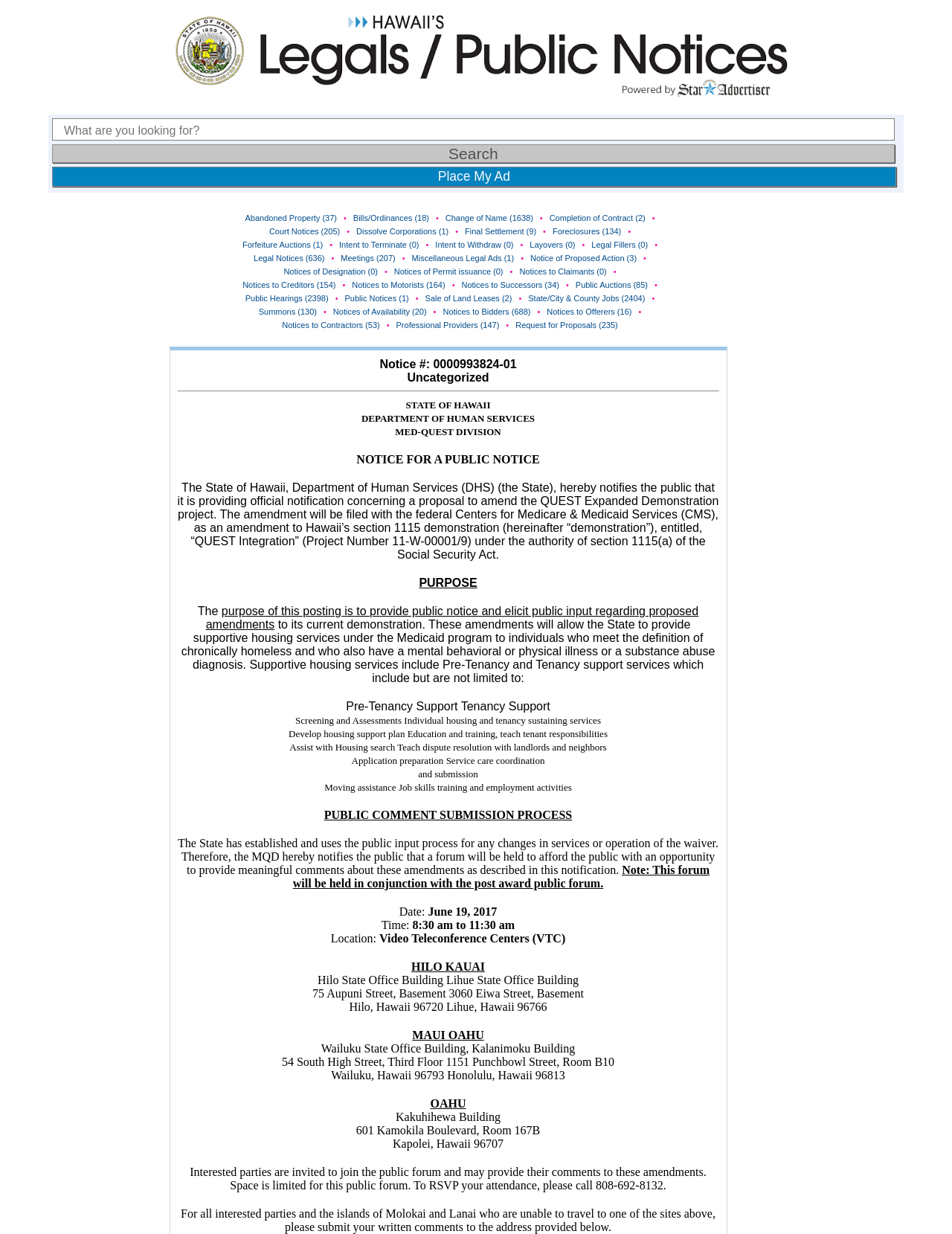Predict the bounding box coordinates for the UI element described as: "Public Hearings (2398)". The coordinates should be four float numbers between 0 and 1, presented as [left, top, right, bottom].

[0.258, 0.238, 0.345, 0.246]